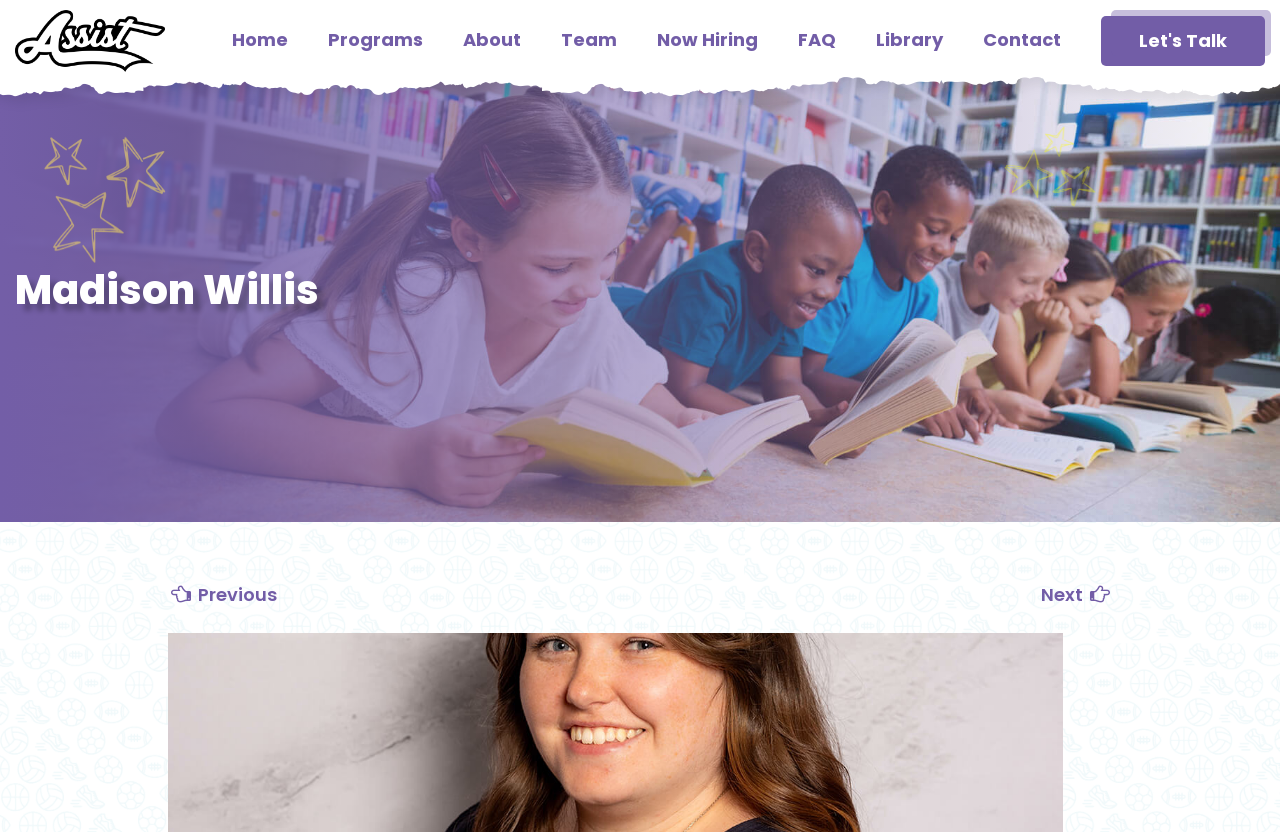Please specify the bounding box coordinates of the region to click in order to perform the following instruction: "Let's Talk".

[0.86, 0.02, 0.988, 0.079]